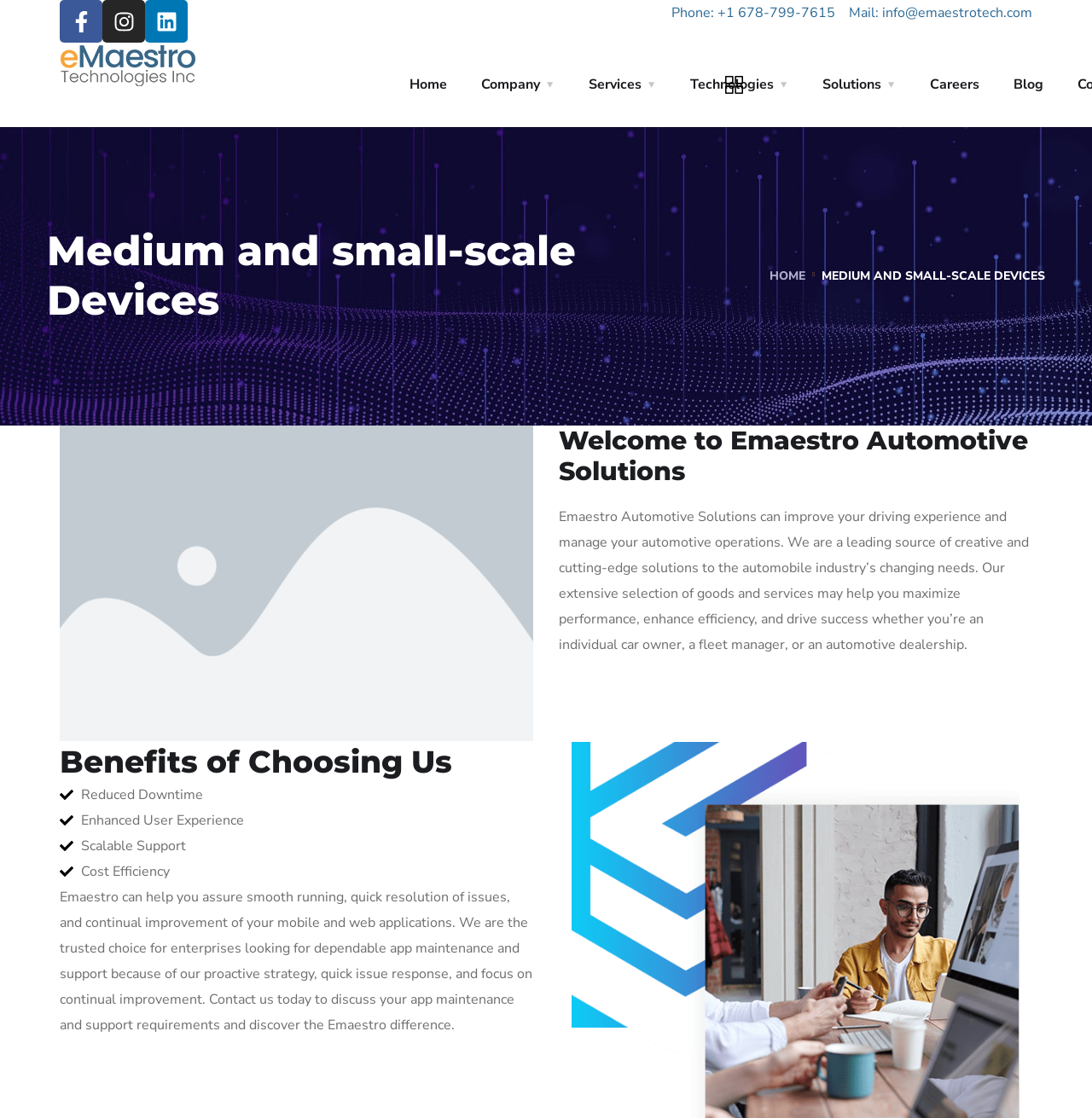Locate the bounding box coordinates of the area that needs to be clicked to fulfill the following instruction: "Read the blog". The coordinates should be in the format of four float numbers between 0 and 1, namely [left, top, right, bottom].

[0.928, 0.038, 0.955, 0.114]